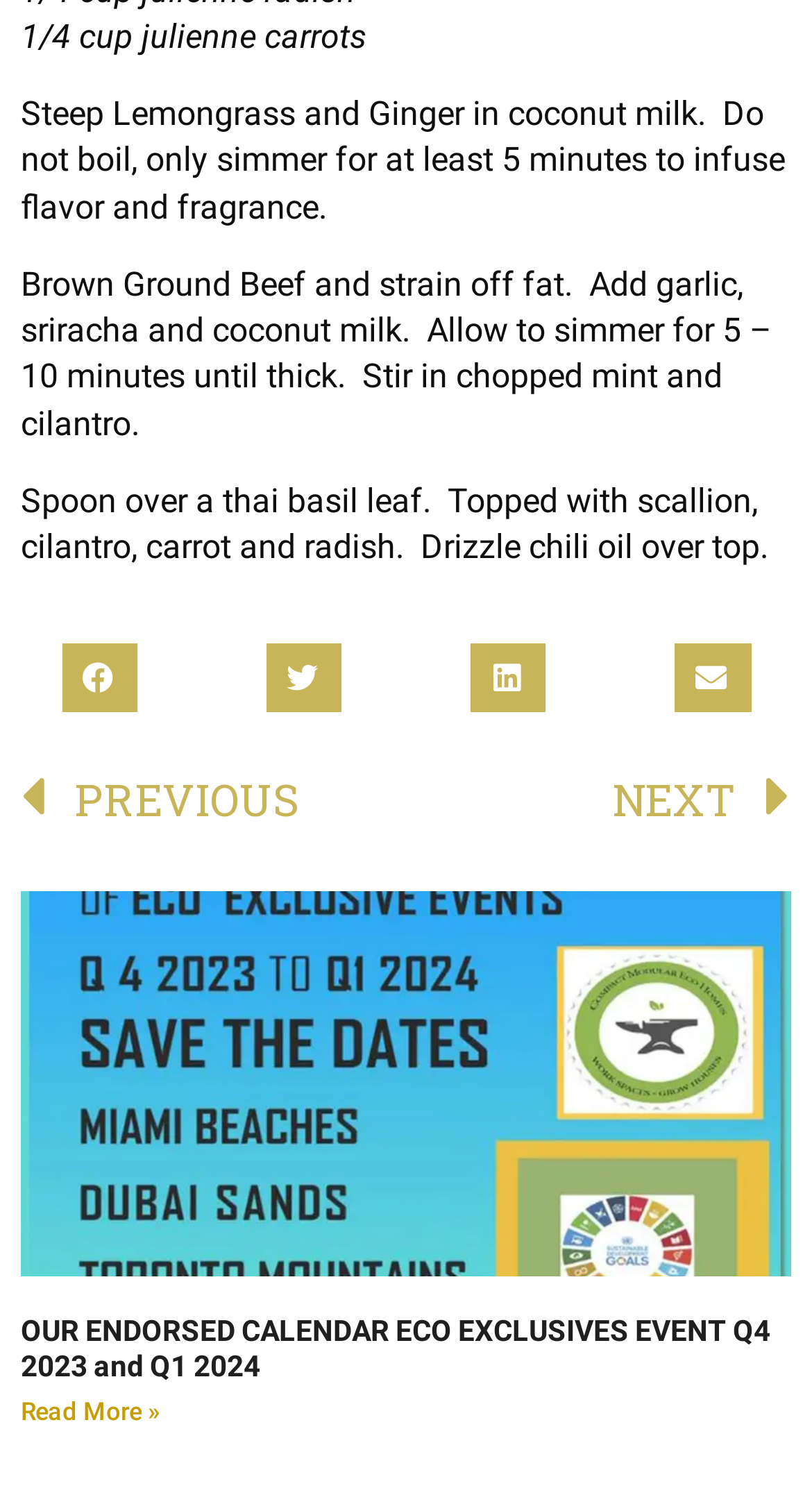What is the purpose of the 'Prev' and 'NEXT' links?
Please look at the screenshot and answer in one word or a short phrase.

navigation